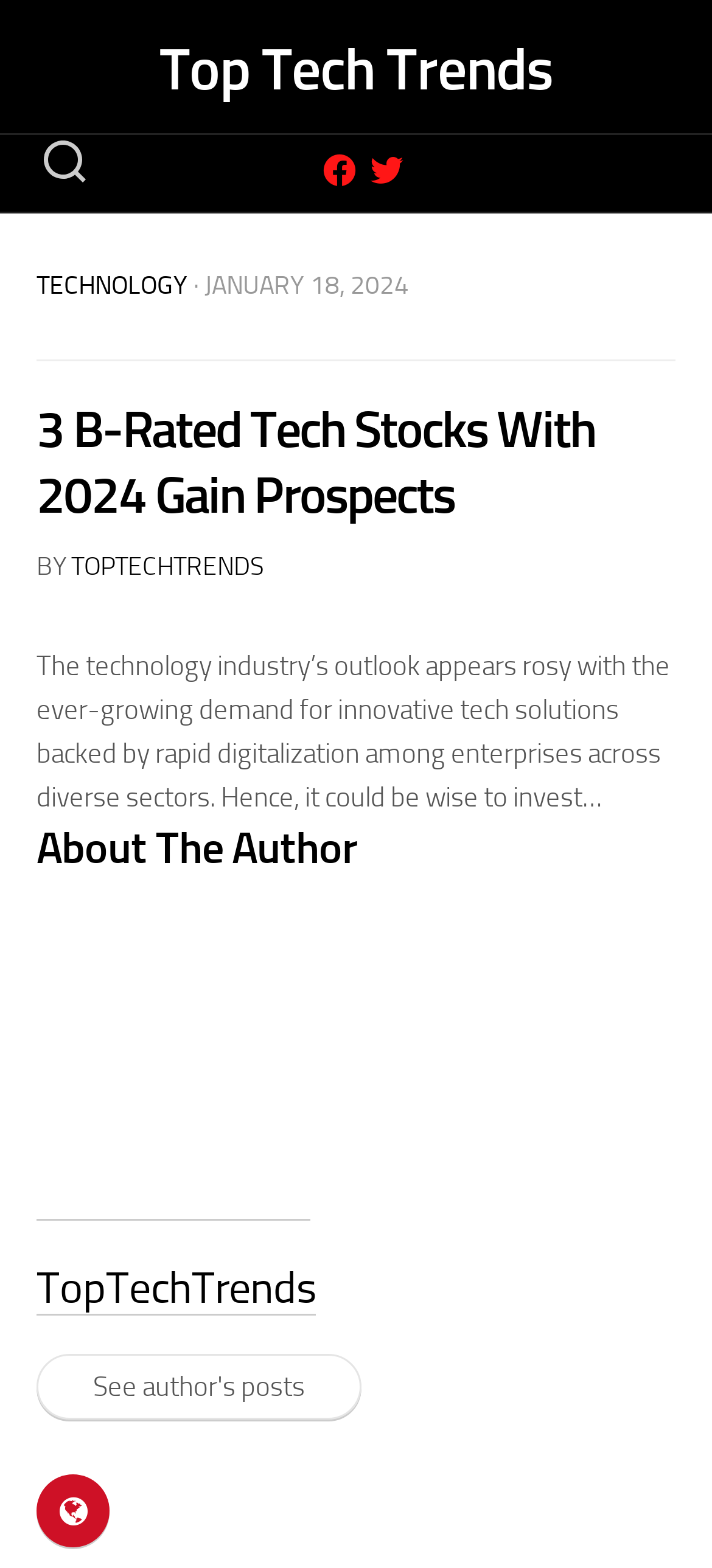What is the category of the article?
Respond to the question with a well-detailed and thorough answer.

I determined the category of the article by looking at the heading 'TECHNOLOGY · JANUARY 18, 2024' which suggests that the article belongs to the TECHNOLOGY category.